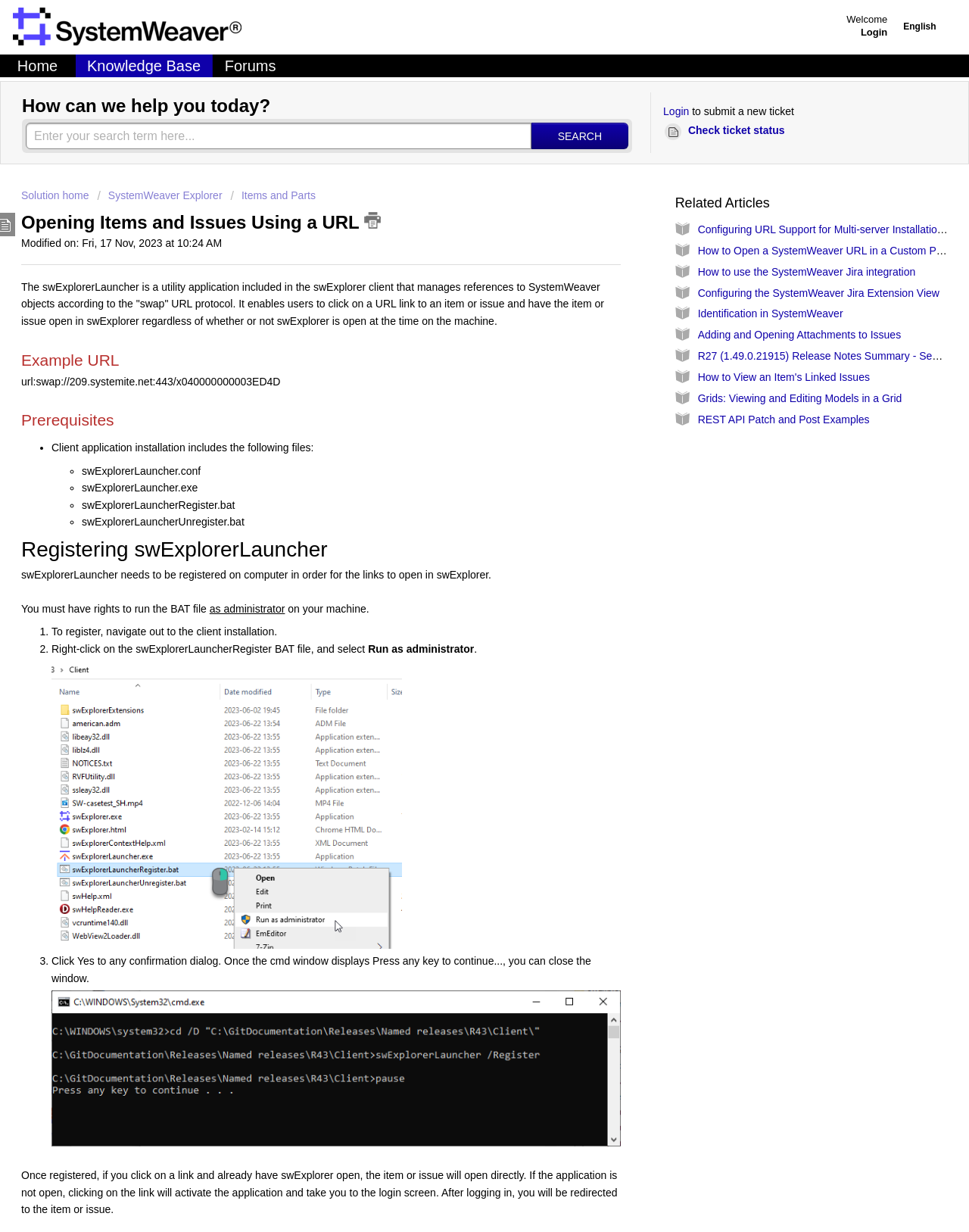Pinpoint the bounding box coordinates of the clickable element to carry out the following instruction: "Click the 'Login' button."

[0.888, 0.021, 0.916, 0.03]